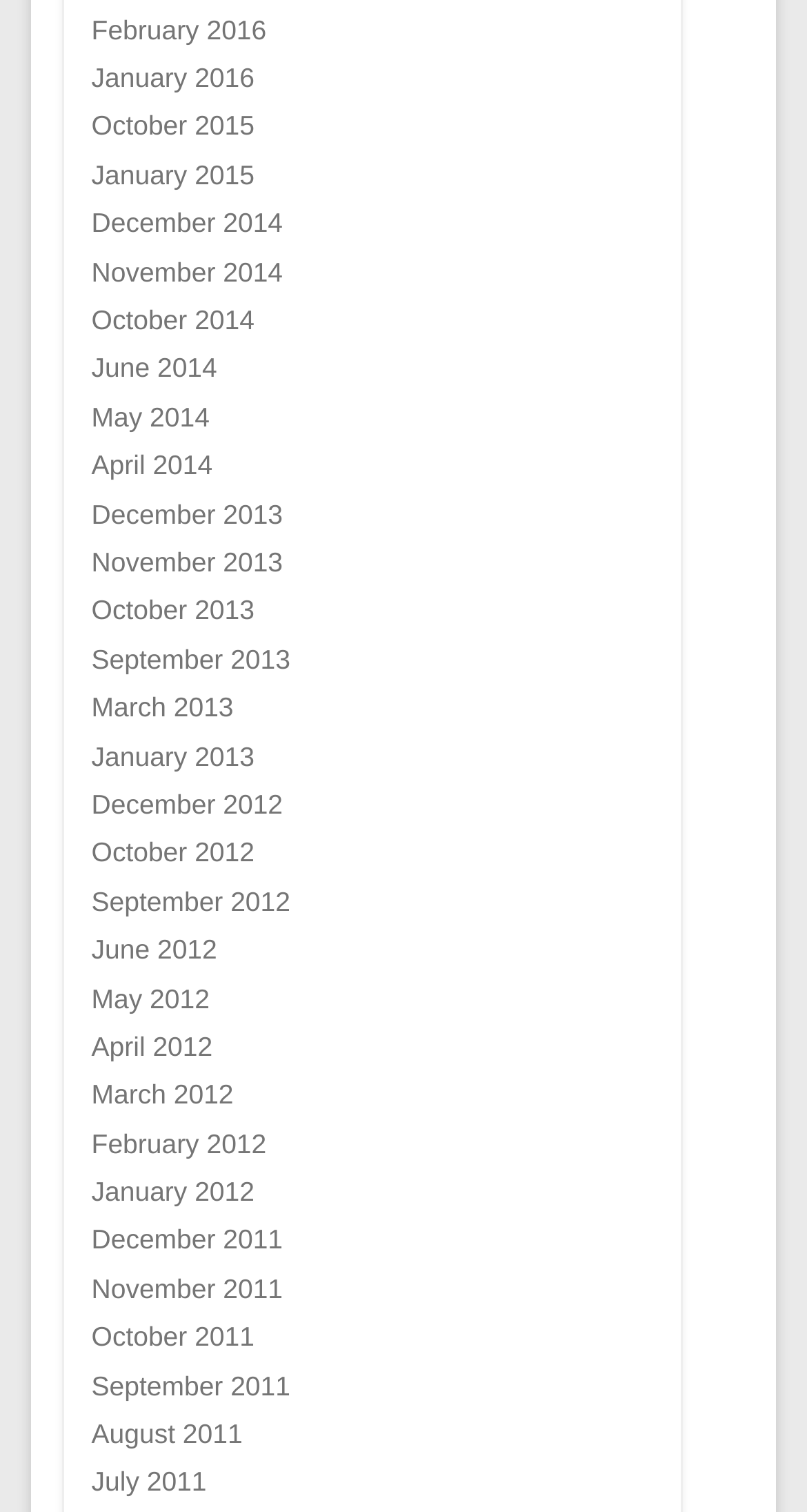Provide the bounding box coordinates of the HTML element this sentence describes: "November 2014".

[0.113, 0.169, 0.35, 0.19]